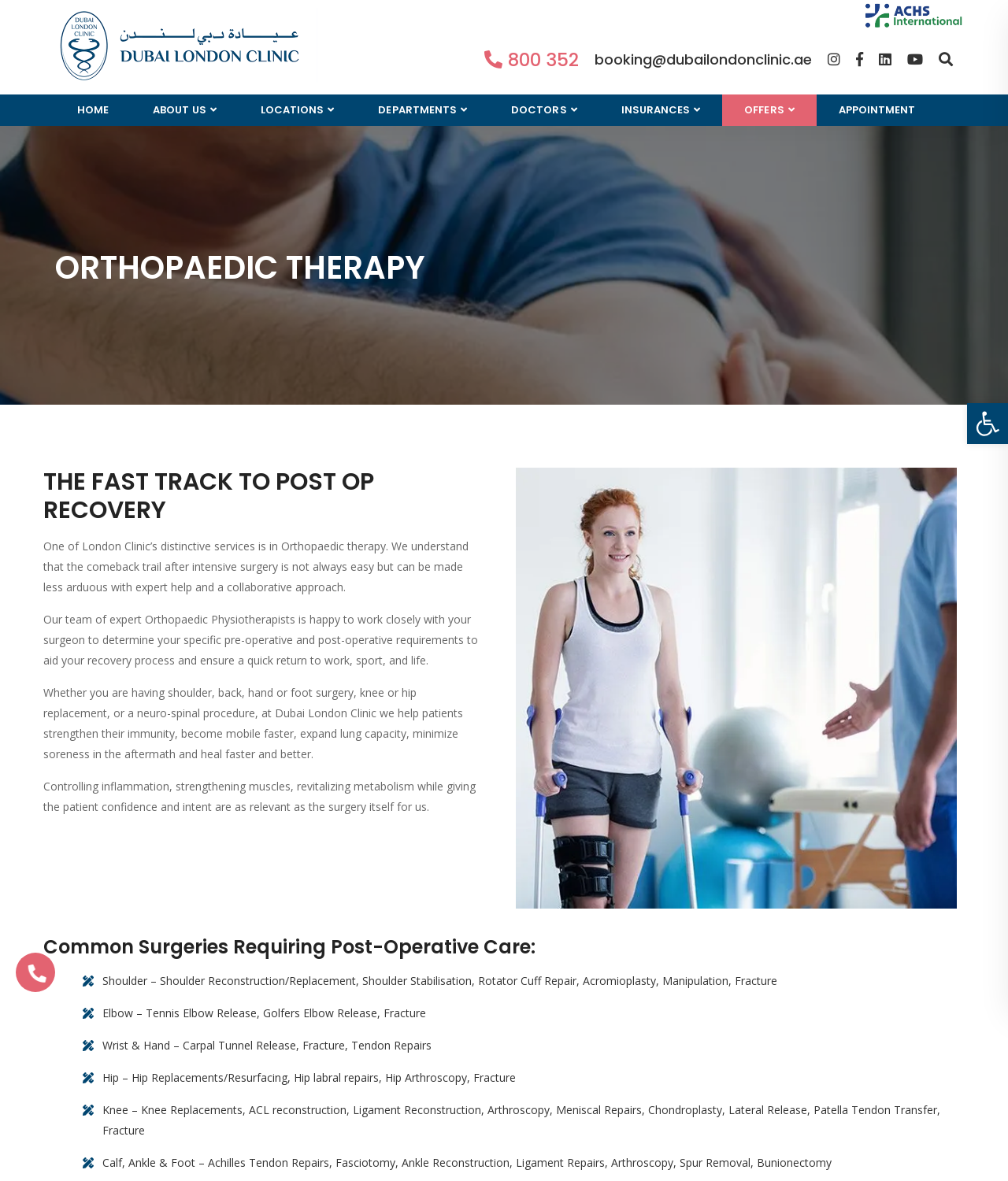Using the information in the image, give a comprehensive answer to the question: 
What is the location of the clinic?

I found the location of the clinic by looking at the email address 'booking@dubailondonclinic.ae', which suggests that the clinic is located in Dubai.